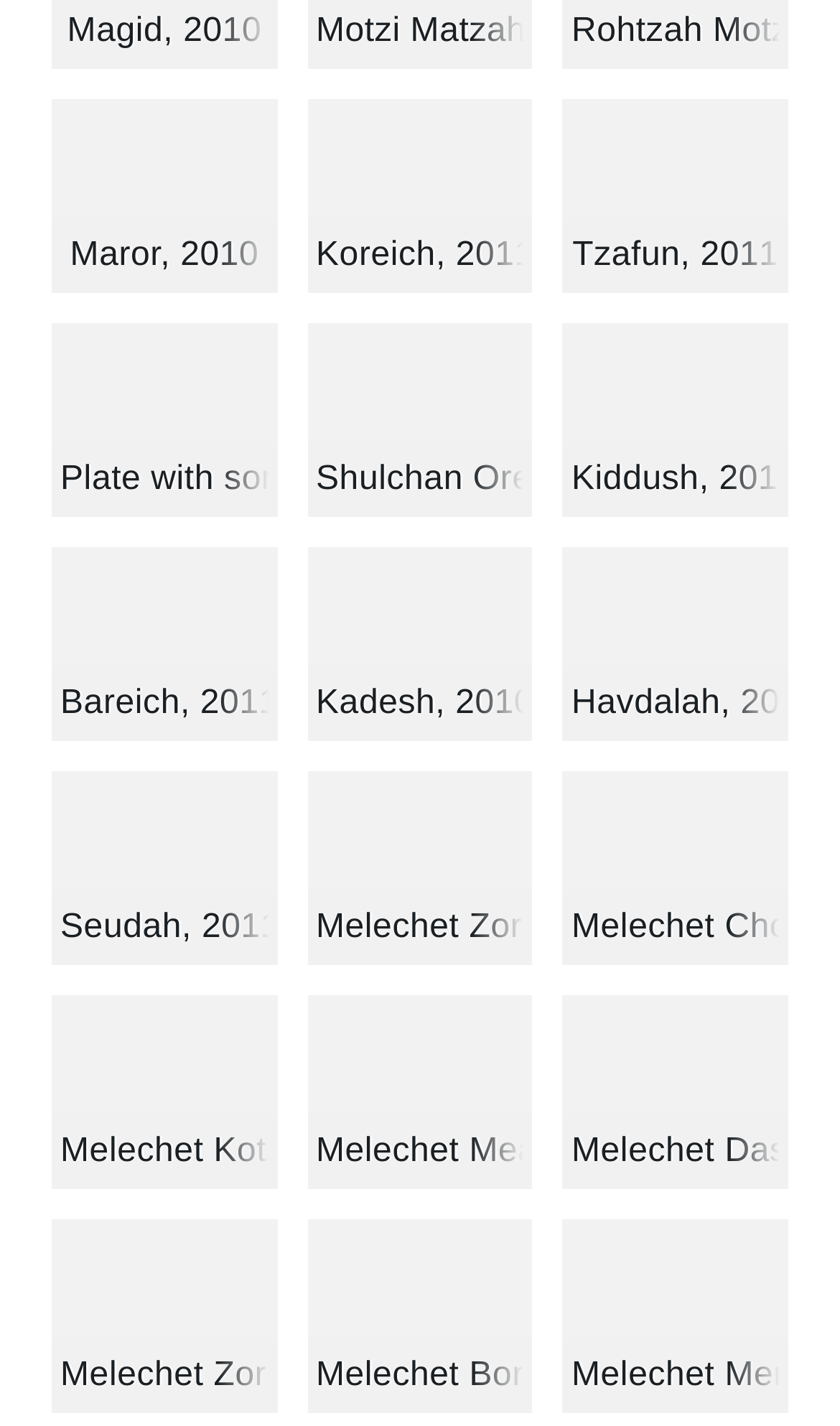Could you locate the bounding box coordinates for the section that should be clicked to accomplish this task: "View Melechet Meraked, 2010".

[0.67, 0.855, 0.938, 0.991]